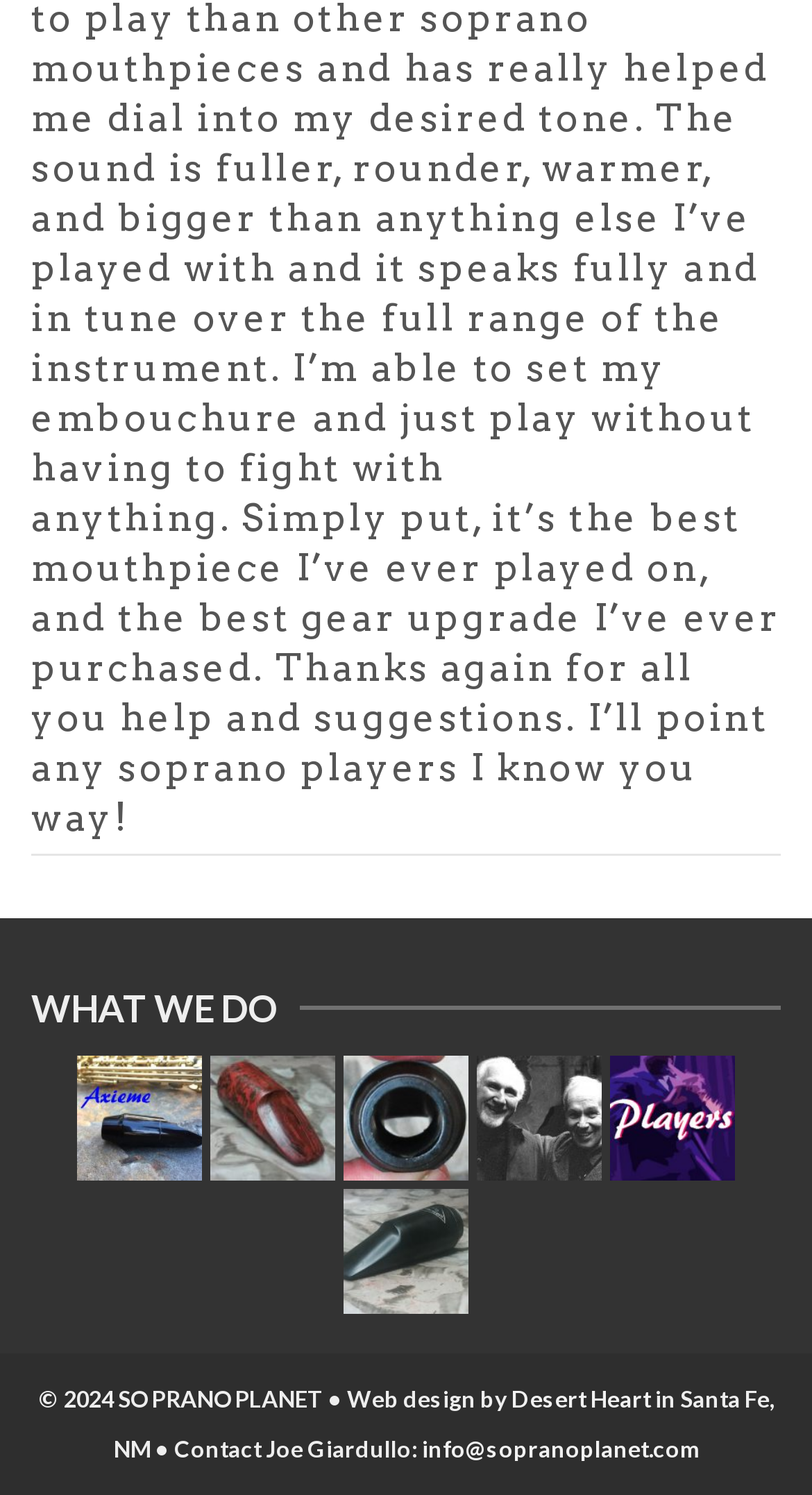Identify the bounding box of the HTML element described here: "title="Lelandais large chamber soprano"". Provide the coordinates as four float numbers between 0 and 1: [left, top, right, bottom].

[0.423, 0.706, 0.577, 0.79]